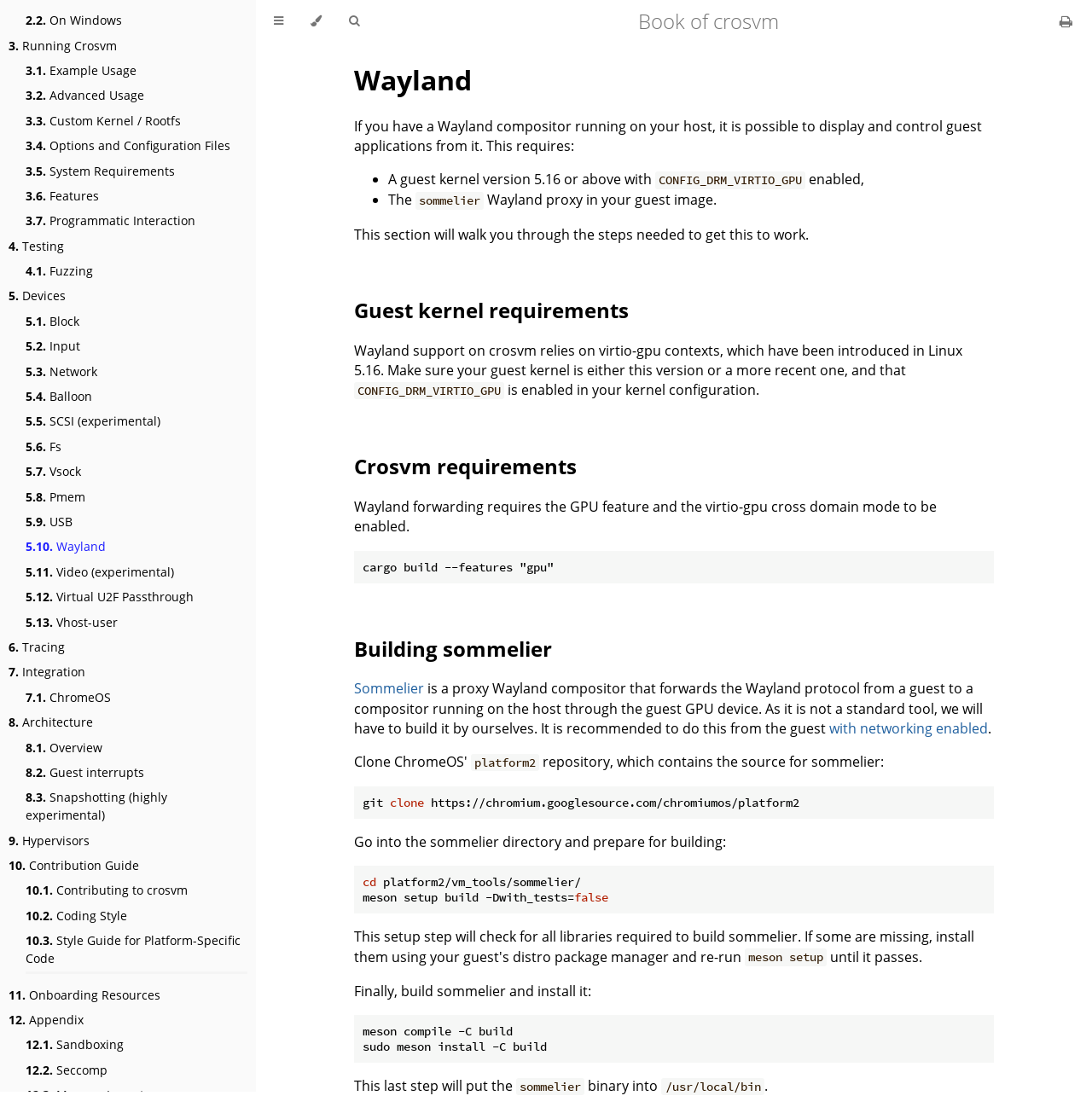What is the repository that contains the source for sommelier?
Analyze the image and provide a thorough answer to the question.

As mentioned in the 'Building sommelier' section, the repository that contains the source for sommelier is the platform2 repository.